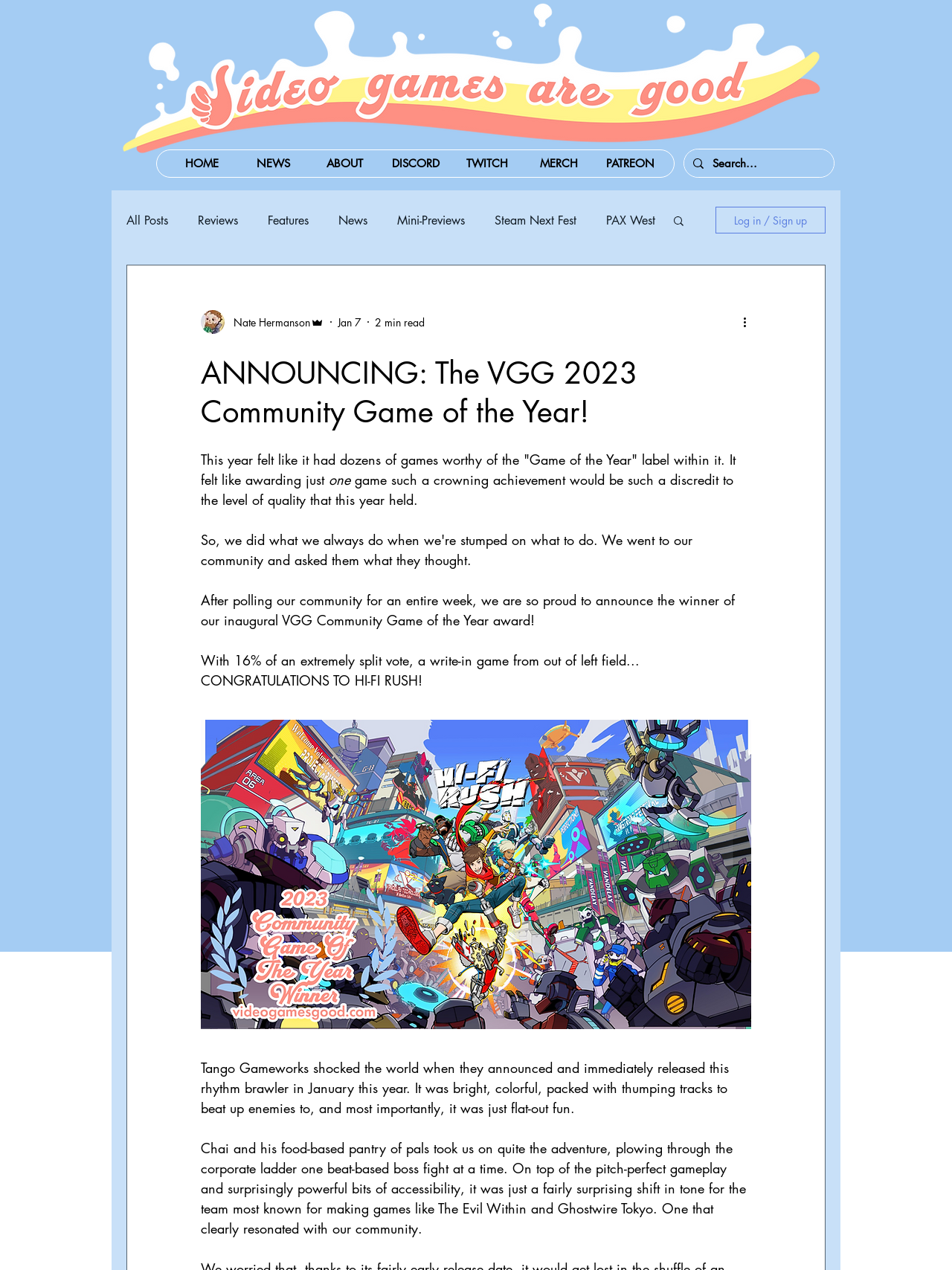Find the bounding box coordinates of the UI element according to this description: "Not E3 2023".

[0.164, 0.214, 0.238, 0.226]